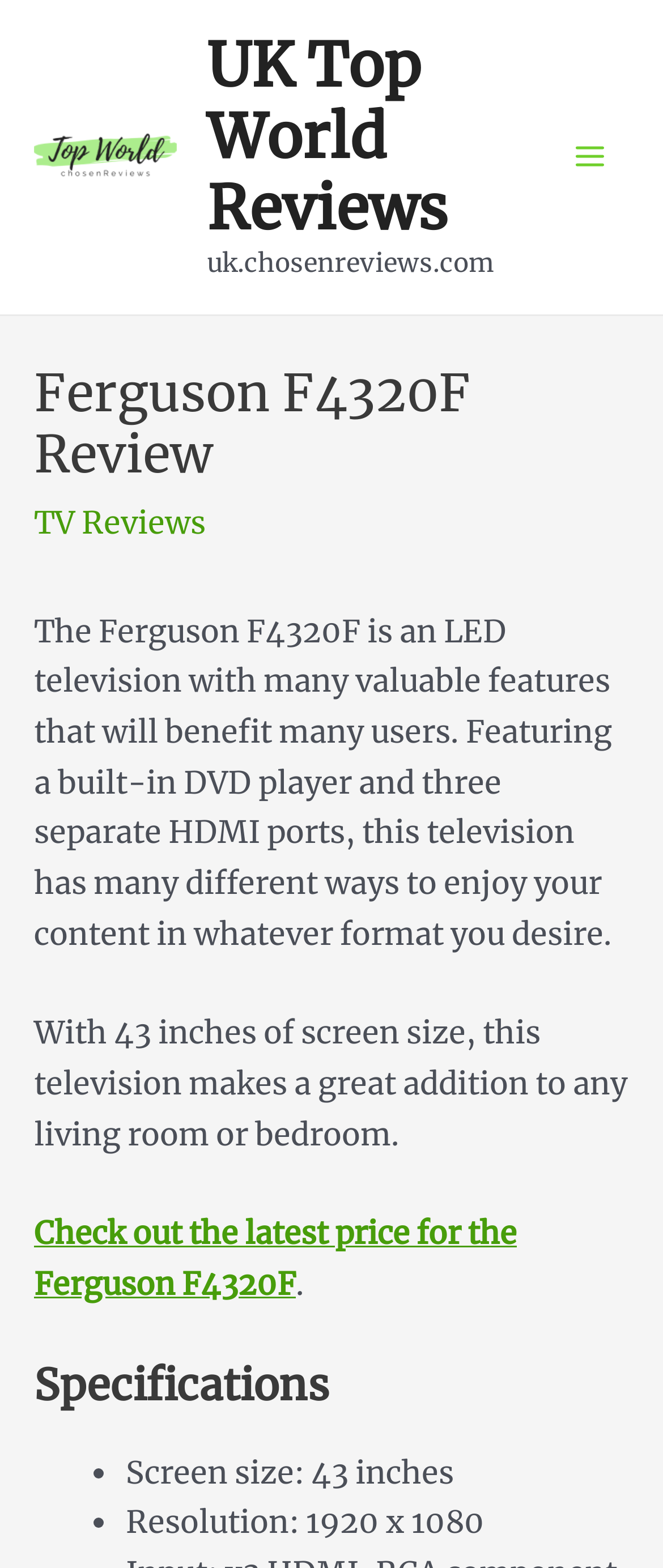Based on the description "alt="TopWorldChosenReviews180x60Logo"", find the bounding box of the specified UI element.

[0.051, 0.086, 0.266, 0.111]